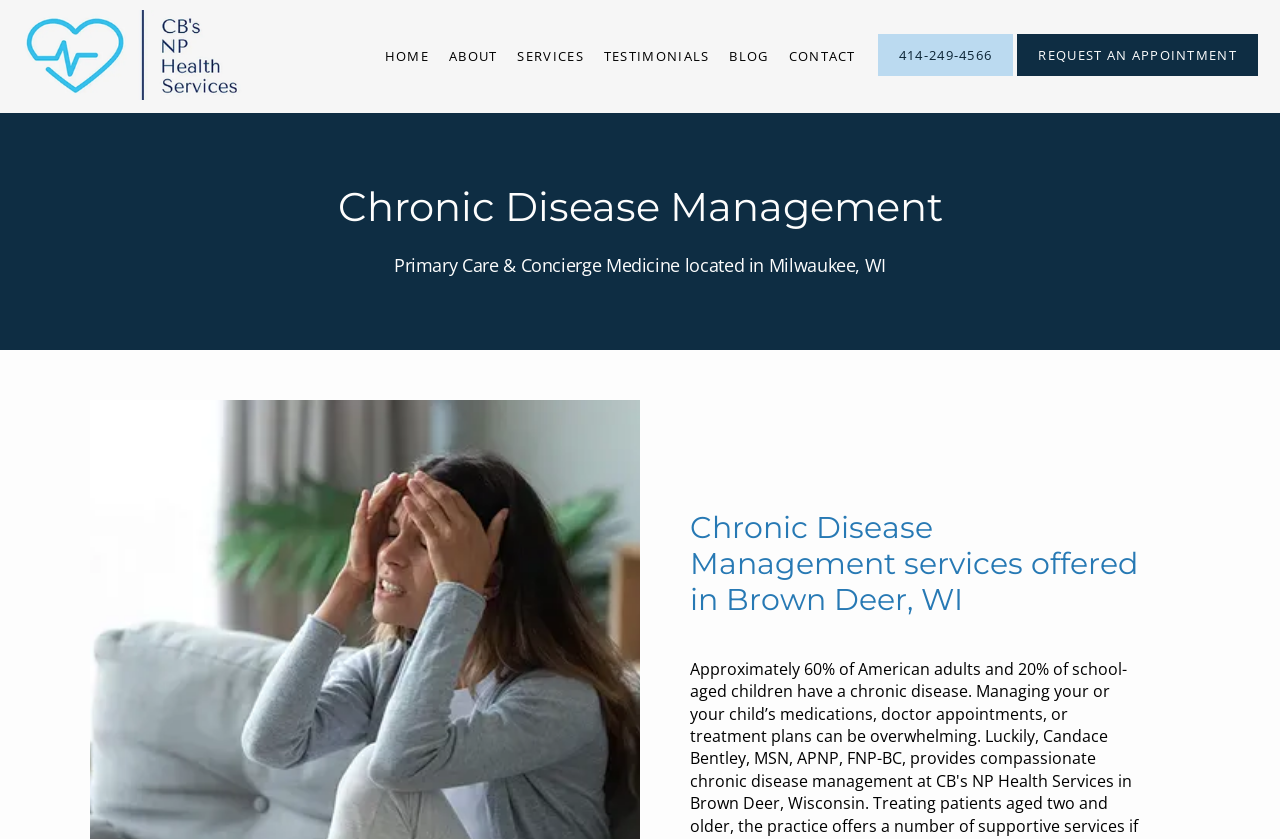Can you look at the image and give a comprehensive answer to the question:
Where is CB's NP Health Services located?

The static text 'Primary Care & Concierge Medicine located in Milwaukee, WI' suggests that CB's NP Health Services is located in Milwaukee, WI.